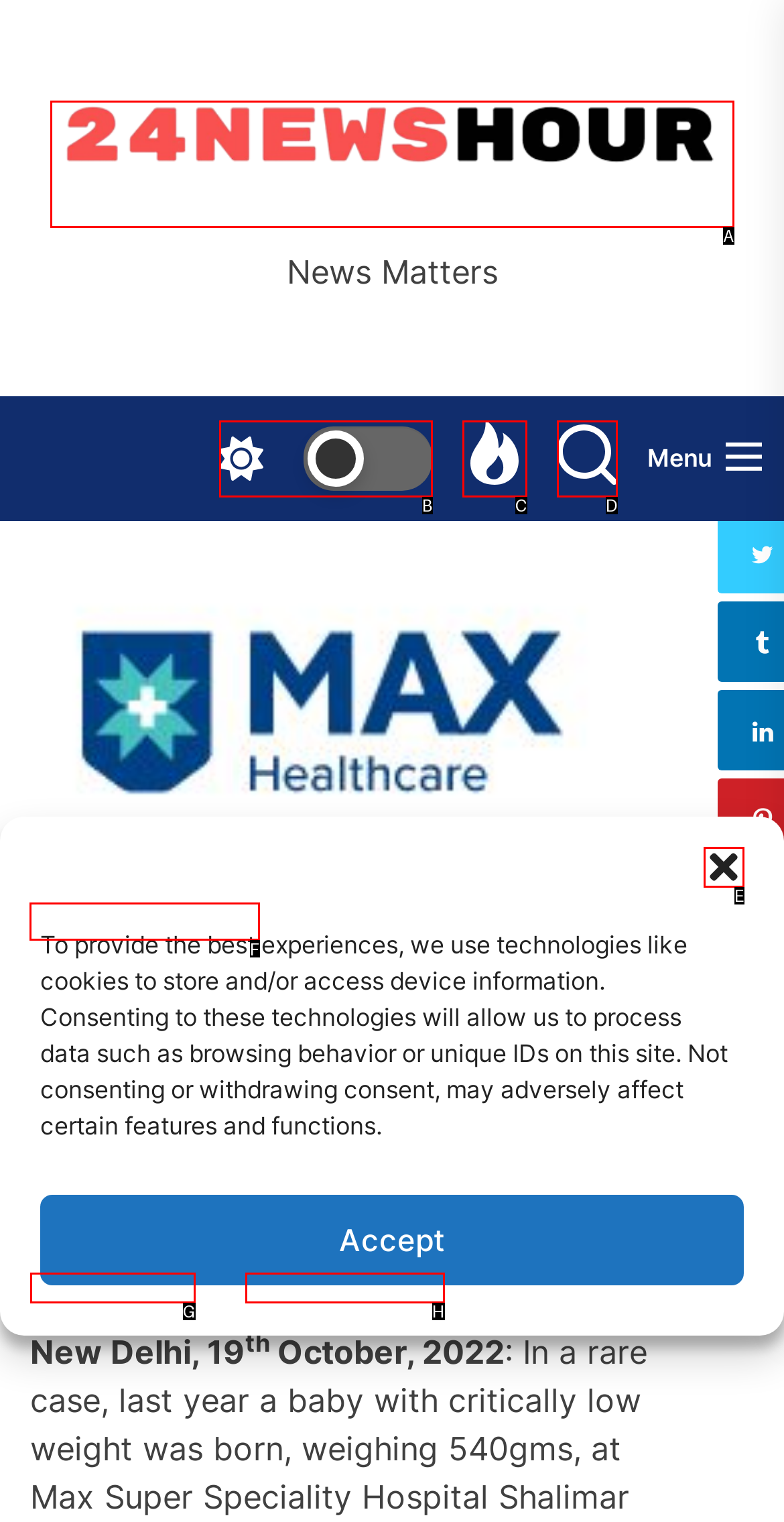Point out the specific HTML element to click to complete this task: view HEALTH & LIFESTYLE Reply with the letter of the chosen option.

F